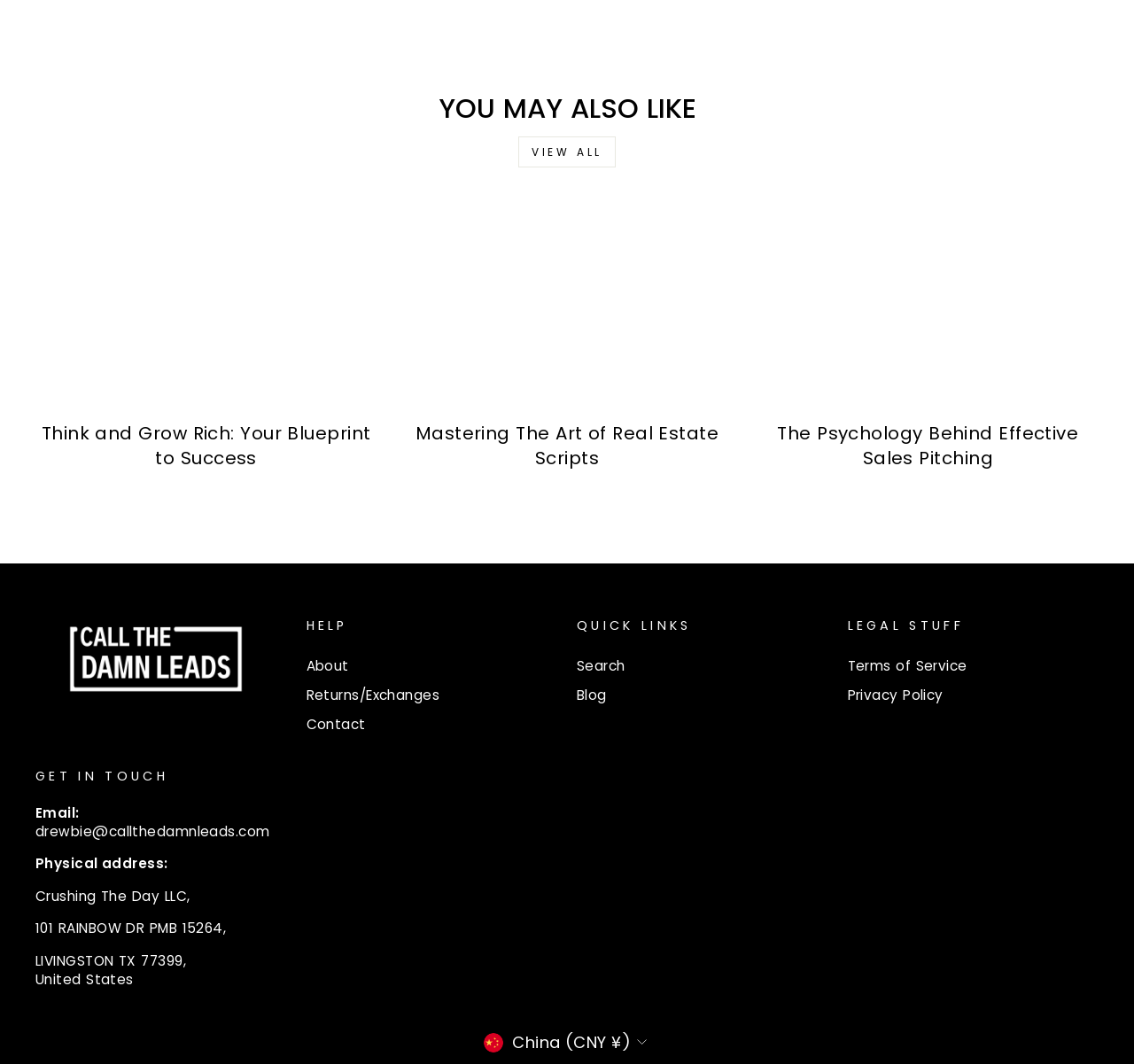Given the webpage screenshot, identify the bounding box of the UI element that matches this description: "Contact".

[0.27, 0.669, 0.322, 0.693]